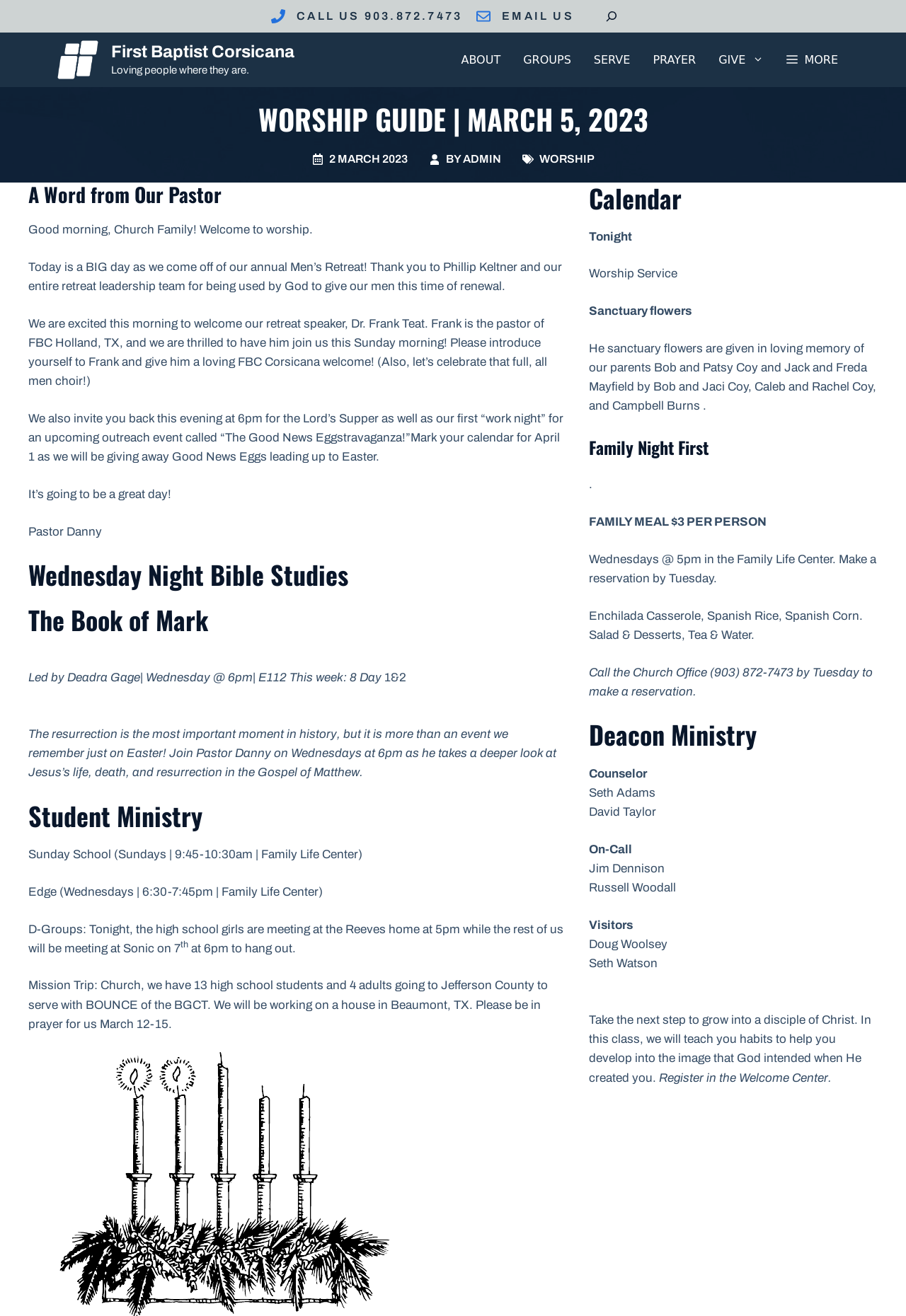Can you determine the bounding box coordinates of the area that needs to be clicked to fulfill the following instruction: "Learn more about the worship guide"?

[0.285, 0.077, 0.715, 0.103]